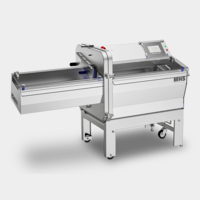Illustrate the scene in the image with a detailed description.

This image features a high-quality MHS 850 / 1000 meat processing machine designed for efficient slicing and portioning. The machine showcases a sleek, stainless steel exterior, emphasizing durability and hygiene, which are crucial in food industry equipment. 

The front of the machine includes a user-friendly control panel equipped with buttons and indicators, allowing operators to easily adjust settings. The spacious sliding compartment is visibly extended, highlighting its capacity for handling various types of meat products, making it ideal for butcher shops and industrial kitchens. 

The combination of robust construction and practical design underpins the machine's versatility, affirming its suitability for both small and large-scale meat processing operations.